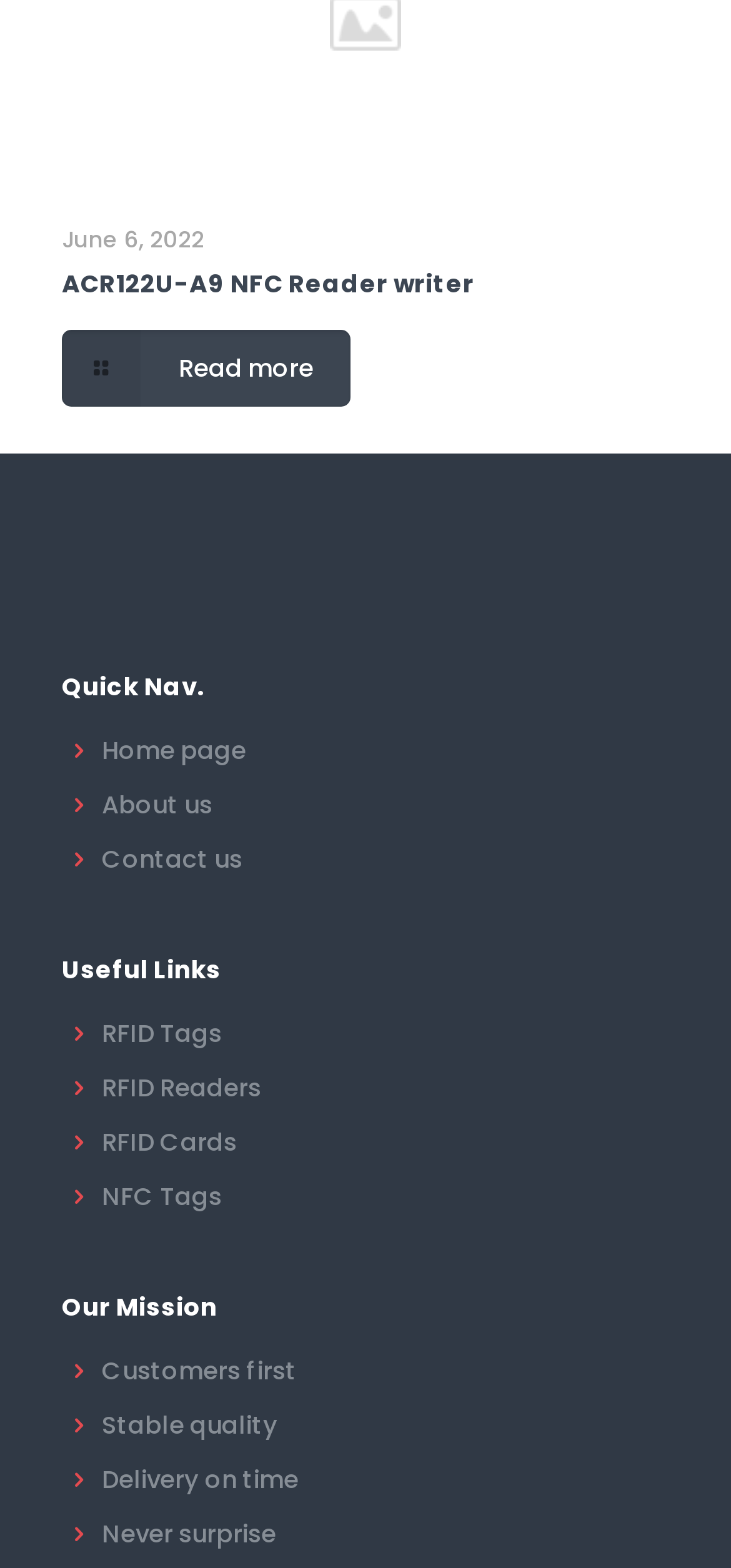Locate the bounding box of the user interface element based on this description: "Delivery on time".

[0.139, 0.932, 0.408, 0.955]